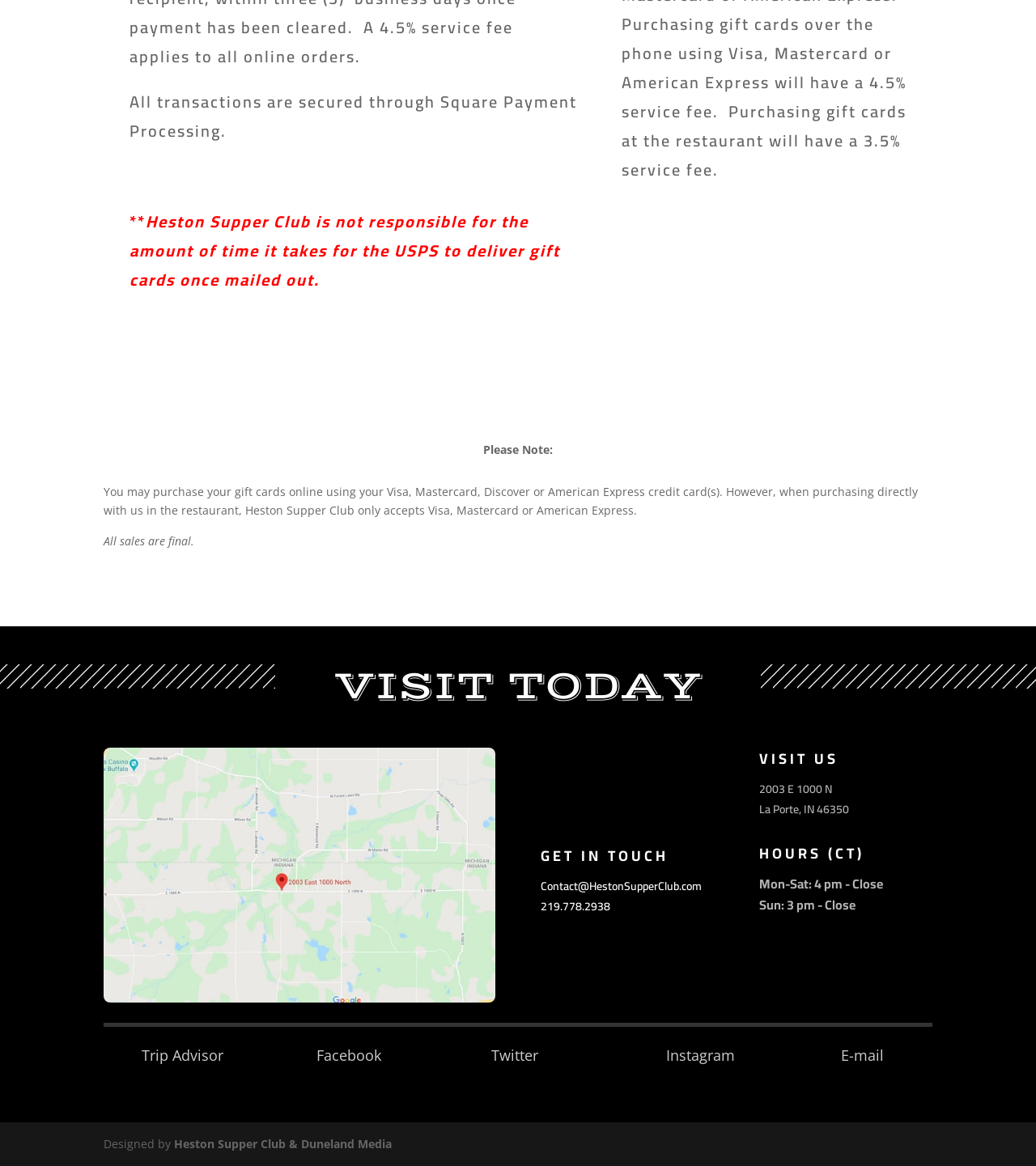How can I contact Heston Supper Club?
Refer to the screenshot and respond with a concise word or phrase.

Email or phone